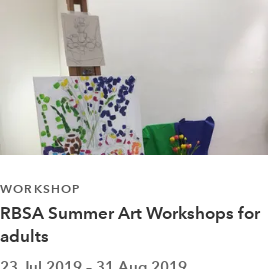Given the content of the image, can you provide a detailed answer to the question?
What is the location of the RBSA Gallery?

The location of the RBSA Gallery can be inferred from the caption, which mentions that the workshops took place at the RBSA Gallery in Birmingham, United Kingdom. This information is provided to give context to the event and setting depicted in the image.